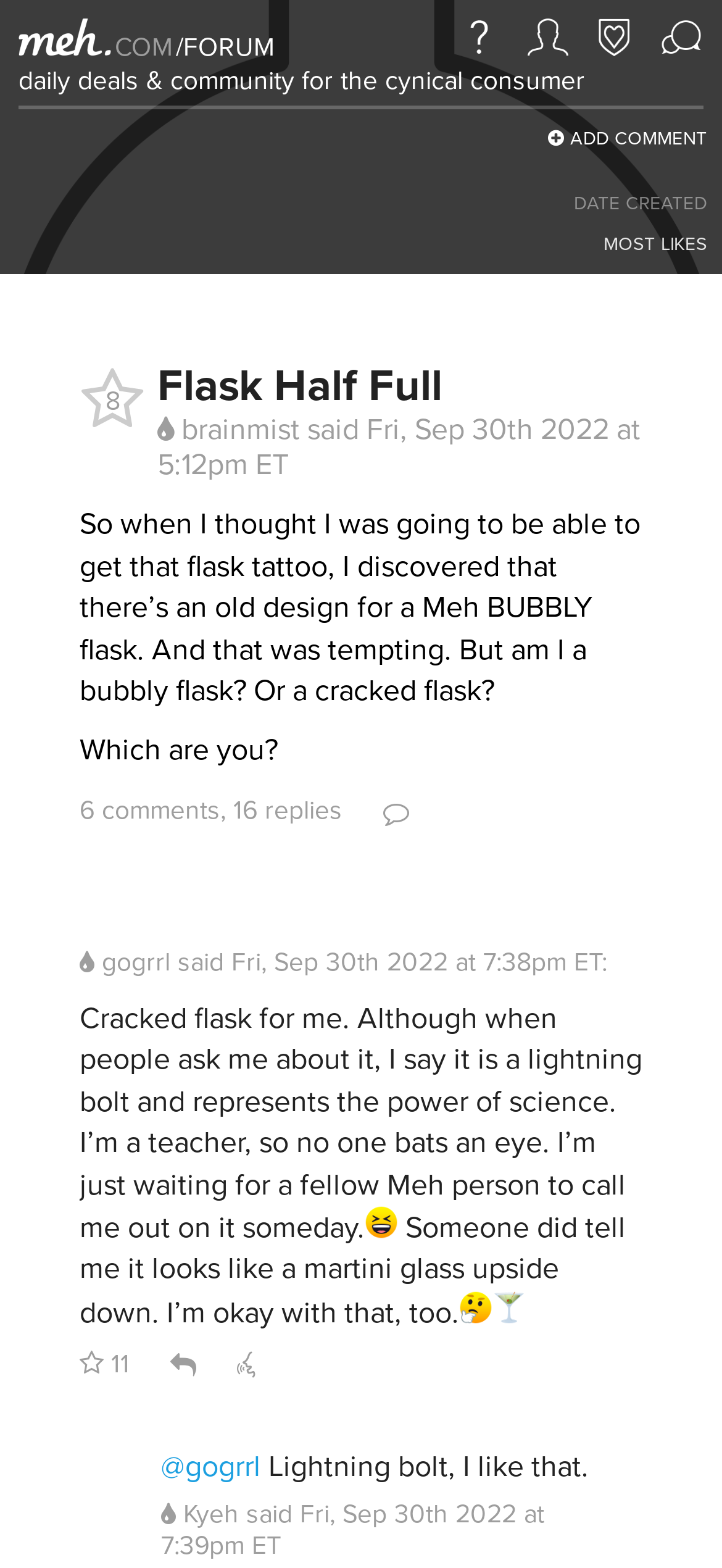Identify the bounding box coordinates for the UI element described as: "What Is Meh?".

[0.636, 0.009, 0.697, 0.038]